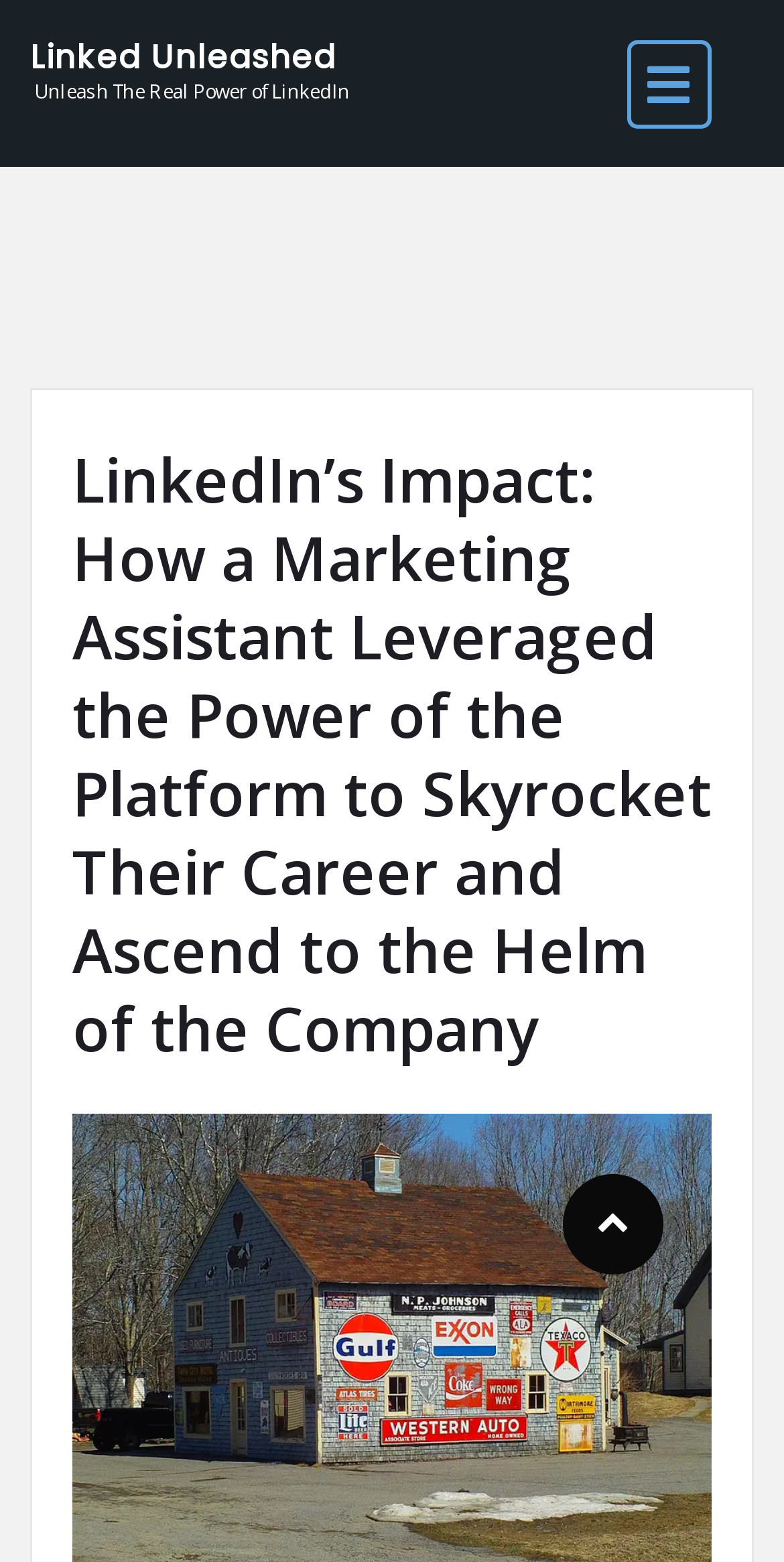Reply to the question below using a single word or brief phrase:
What is the name of the platform mentioned?

LinkedIn